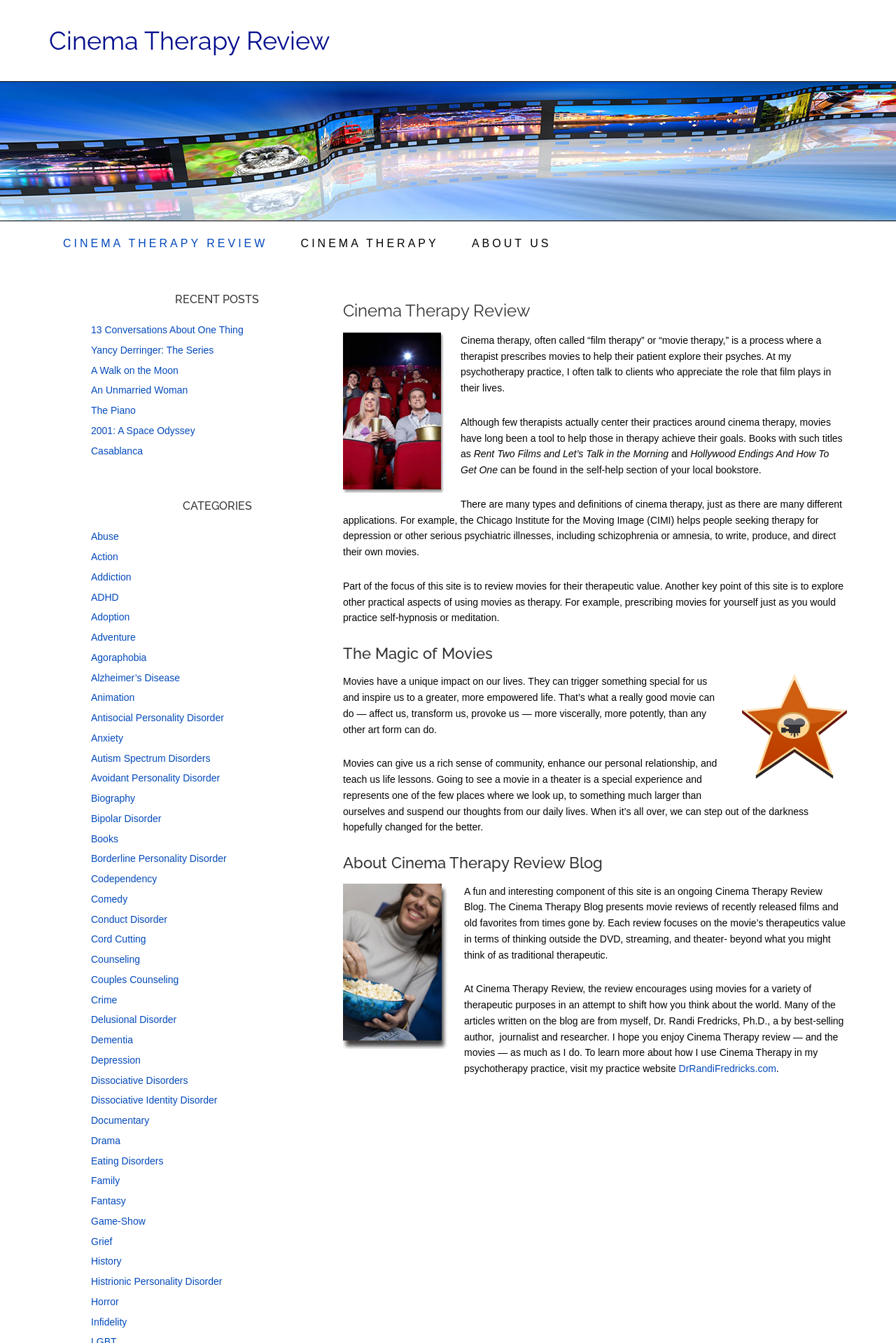What is the name of the website of the author's psychotherapy practice?
Using the visual information, reply with a single word or short phrase.

DrRandiFredricks.com